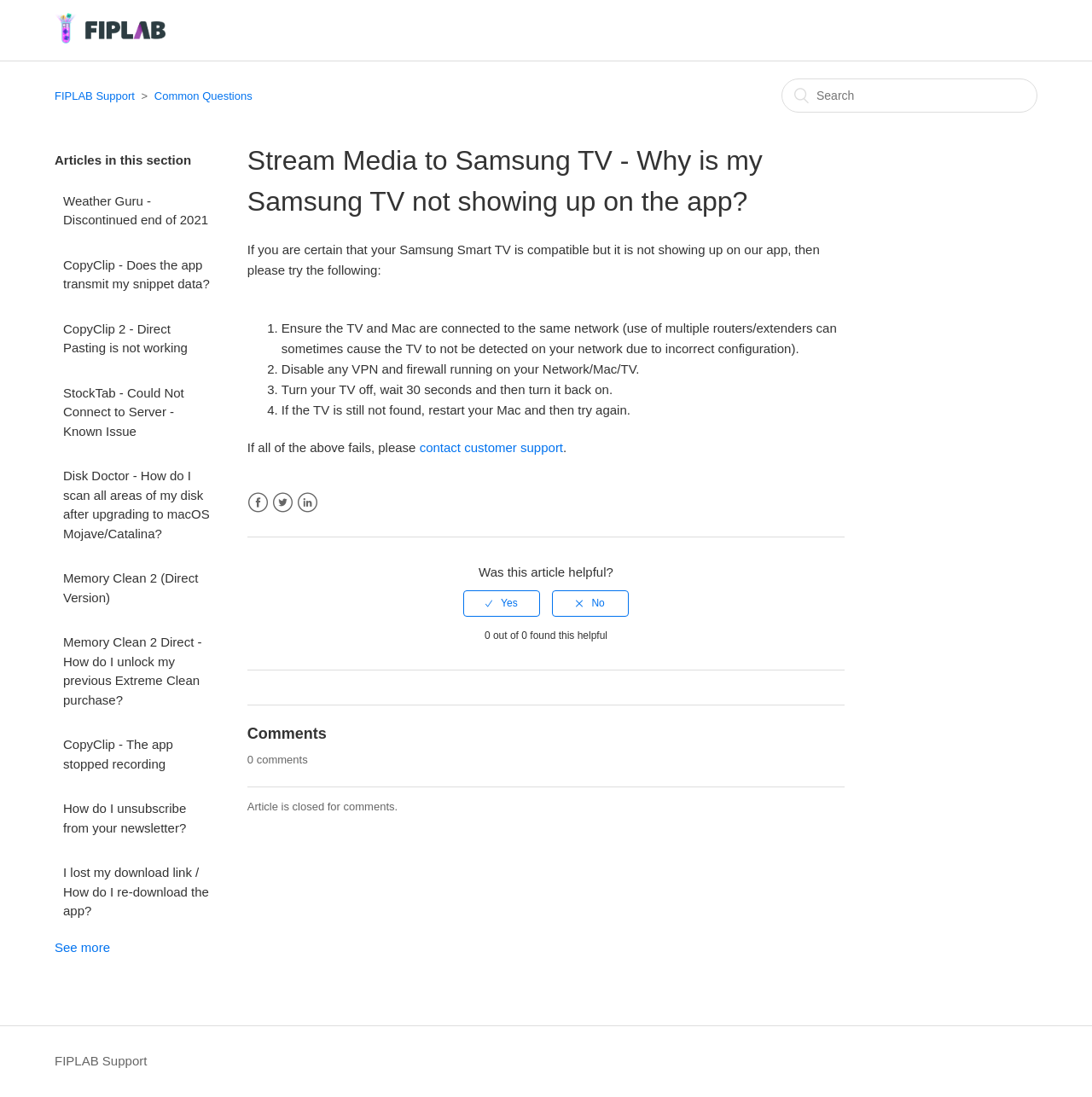What is the fourth step to troubleshoot the Samsung TV issue?
Please look at the screenshot and answer using one word or phrase.

Restart Mac and try again